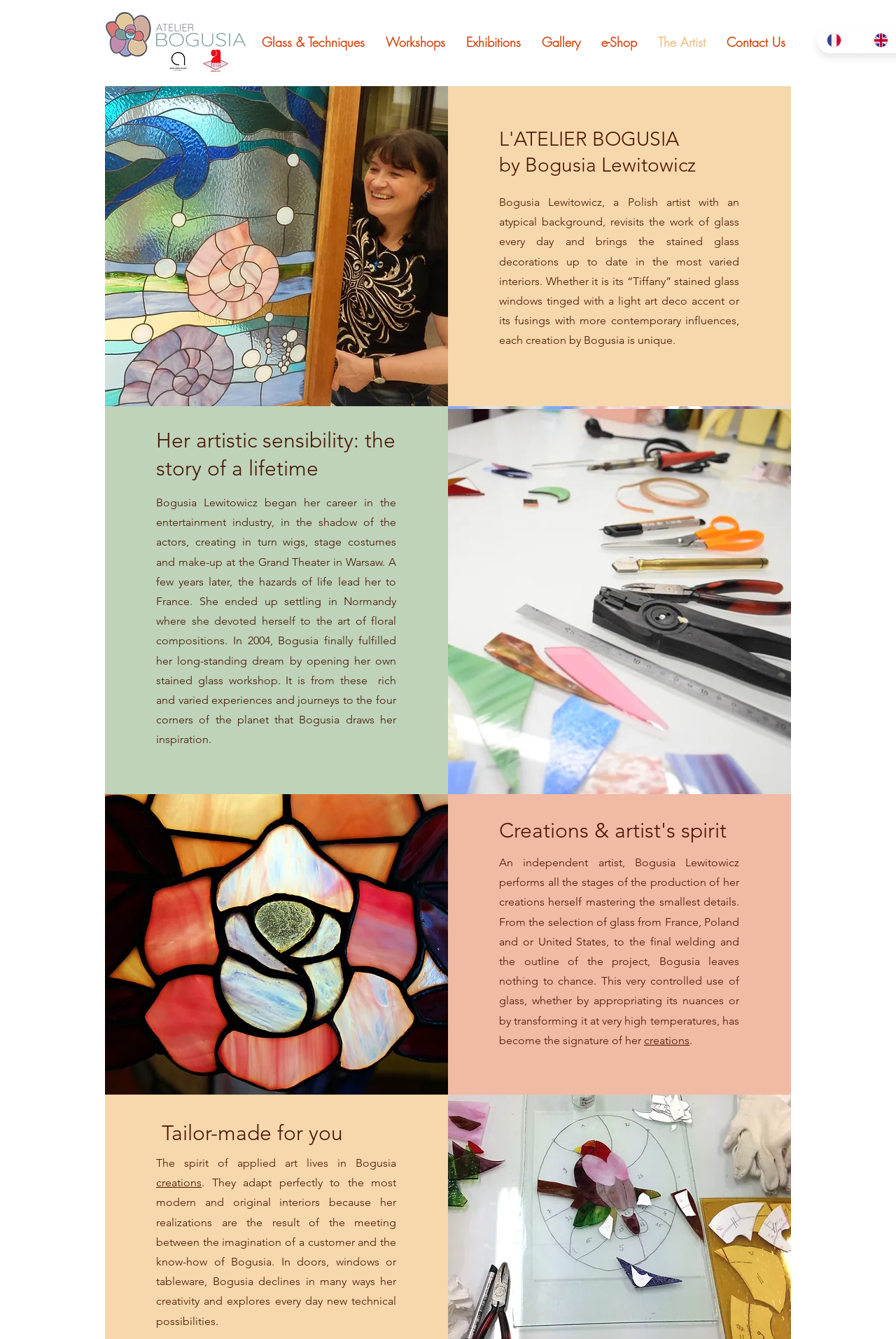Describe all significant elements and features of the webpage.

The webpage is about Bogusia Lewitowicz, a Polish artist who specializes in stained glass art. At the top left corner, there is a logo image, and next to it, there are two more images, one of which is a link. Below these images, there is a navigation menu with links to different sections of the website, including "Glass & Techniques", "Workshops", "Exhibitions", "Gallery", "e-Shop", "The Artist", and "Contact Us". 

To the right of the navigation menu, there is a button to switch the language to French, accompanied by two flag images. Below this, there is a heading that reads "L'ATELIER BOGUSIA" followed by a subheading "by Bogusia Lewitowicz". 

The main content of the webpage is divided into three sections. The first section describes Bogusia's artistic background, stating that she is a Polish artist with an atypical background who revisits the work of glass every day. This section is accompanied by a heading that reads "Her artistic sensibility: the story of a lifetime". 

The second section tells the story of Bogusia's life, from her career in the entertainment industry to her move to France and eventually opening her own stained glass workshop in 2004. This section is accompanied by a heading that reads "Creations & artist's spirit". 

The third section describes Bogusia's creative process, stating that she is an independent artist who performs all the stages of production herself, from selecting glass to final welding. This section is accompanied by a heading that reads "Tailor-made for you".